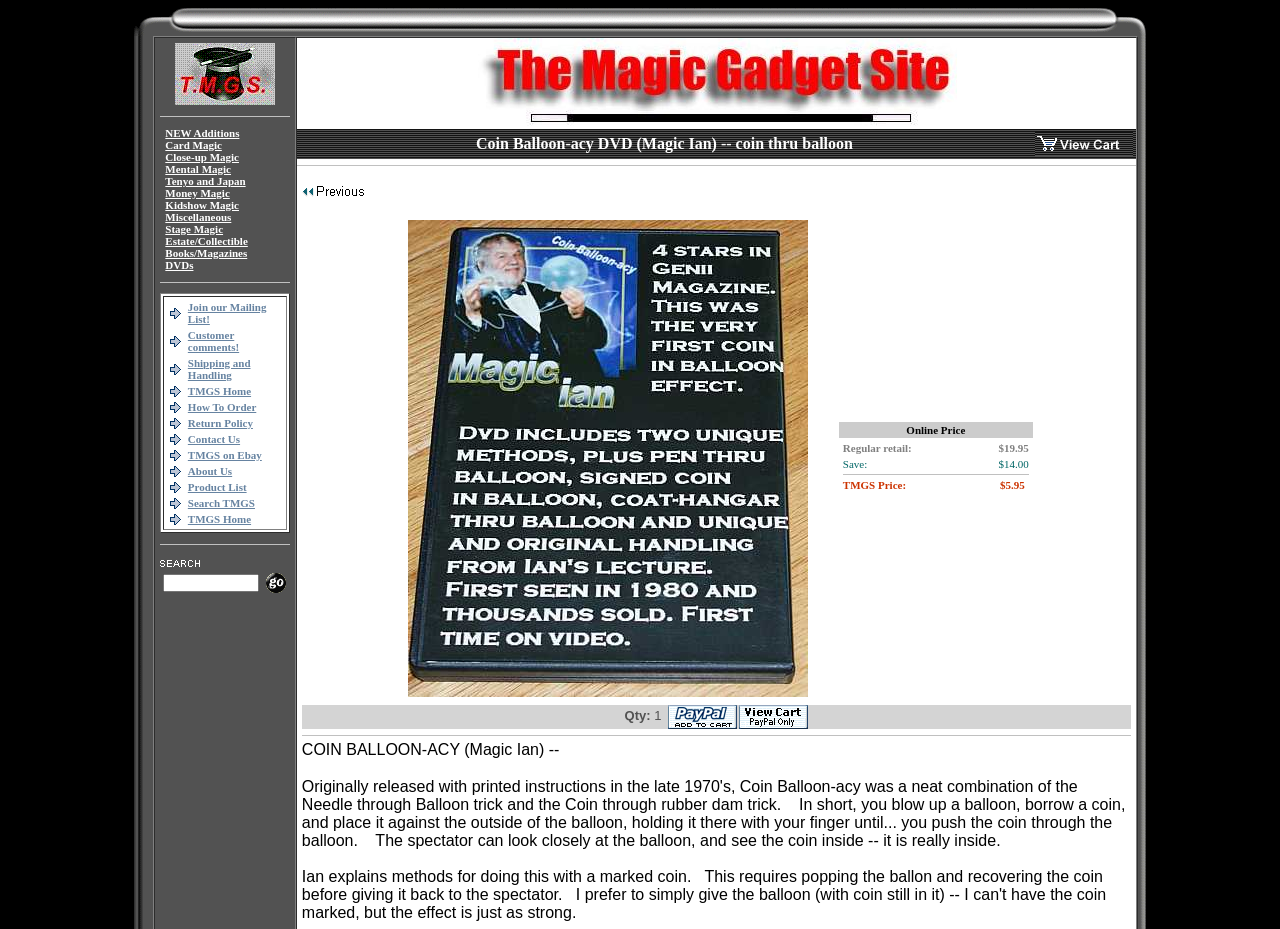Please determine the bounding box coordinates of the element to click in order to execute the following instruction: "Buy on Amazon". The coordinates should be four float numbers between 0 and 1, specified as [left, top, right, bottom].

None